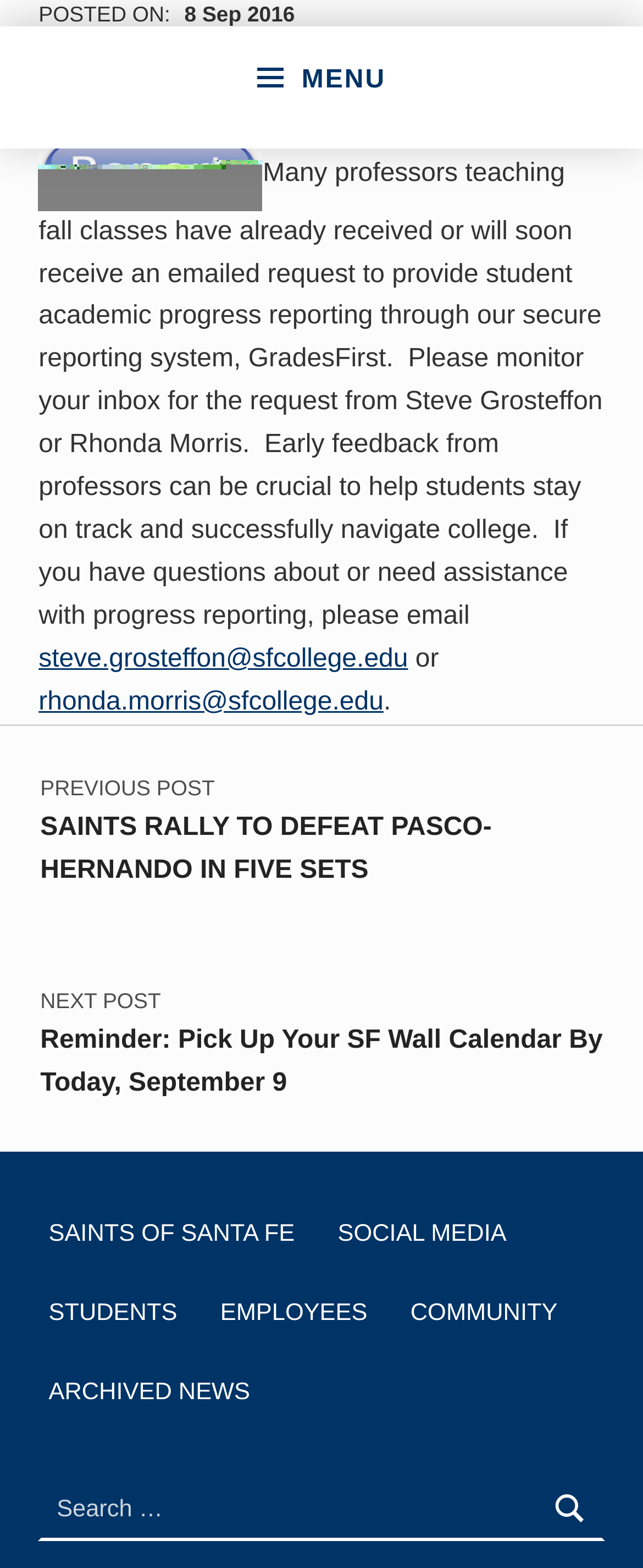Determine the coordinates of the bounding box for the clickable area needed to execute this instruction: "Contact Steve Grosteffon".

[0.06, 0.411, 0.635, 0.429]